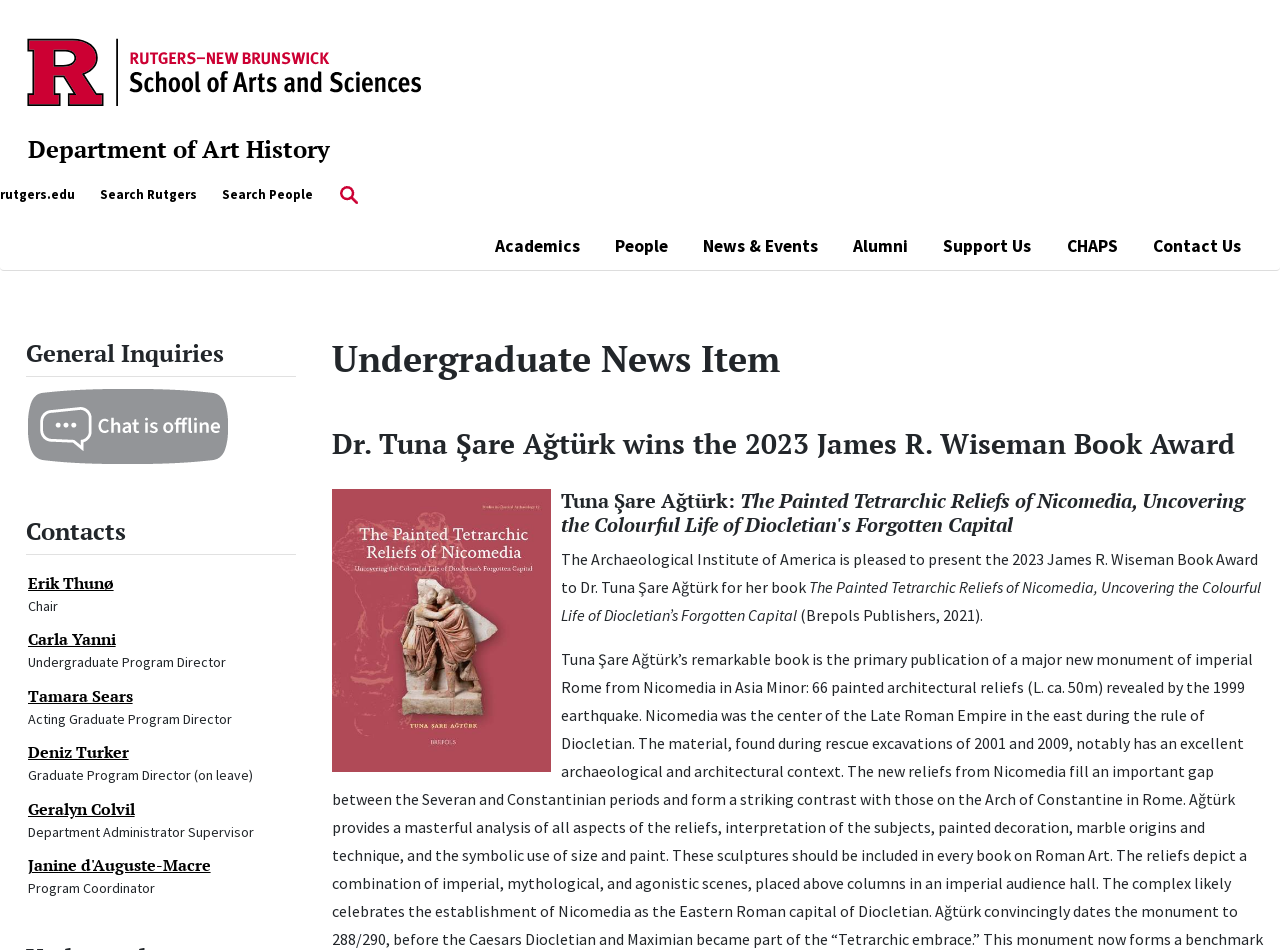Generate a detailed explanation of the webpage's features and information.

The webpage is the home page of the Department of Art History at Rutgers, The State University of New Jersey. At the top left corner, there is a Rutgers University logo, accompanied by a link to the department's homepage. Below the logo, there are several links to other Rutgers University websites, including a search function.

The main navigation menu is located at the top right corner, with buttons for "Academics", "People", "News & Events", "Alumni", and "Support Us". Each button has a dropdown menu.

Below the navigation menu, there are two columns of content. The left column contains general information about the department, including a heading "General Inquiries" and a chat function that is currently offline. There are also several headings with links to read more about individual faculty members, including their titles and roles.

The right column contains news items, with a heading "Undergraduate News Item" and a prominent news article about Dr. Tuna Şare Ağtürk winning the 2023 James R. Wiseman Book Award. The article includes an image of the book cover and a brief description of the book. There are also several static text elements with more information about the book and the award.

Throughout the page, there are several images, including the Rutgers University logo, a search icon, and the book cover image. The overall layout is organized, with clear headings and concise text.